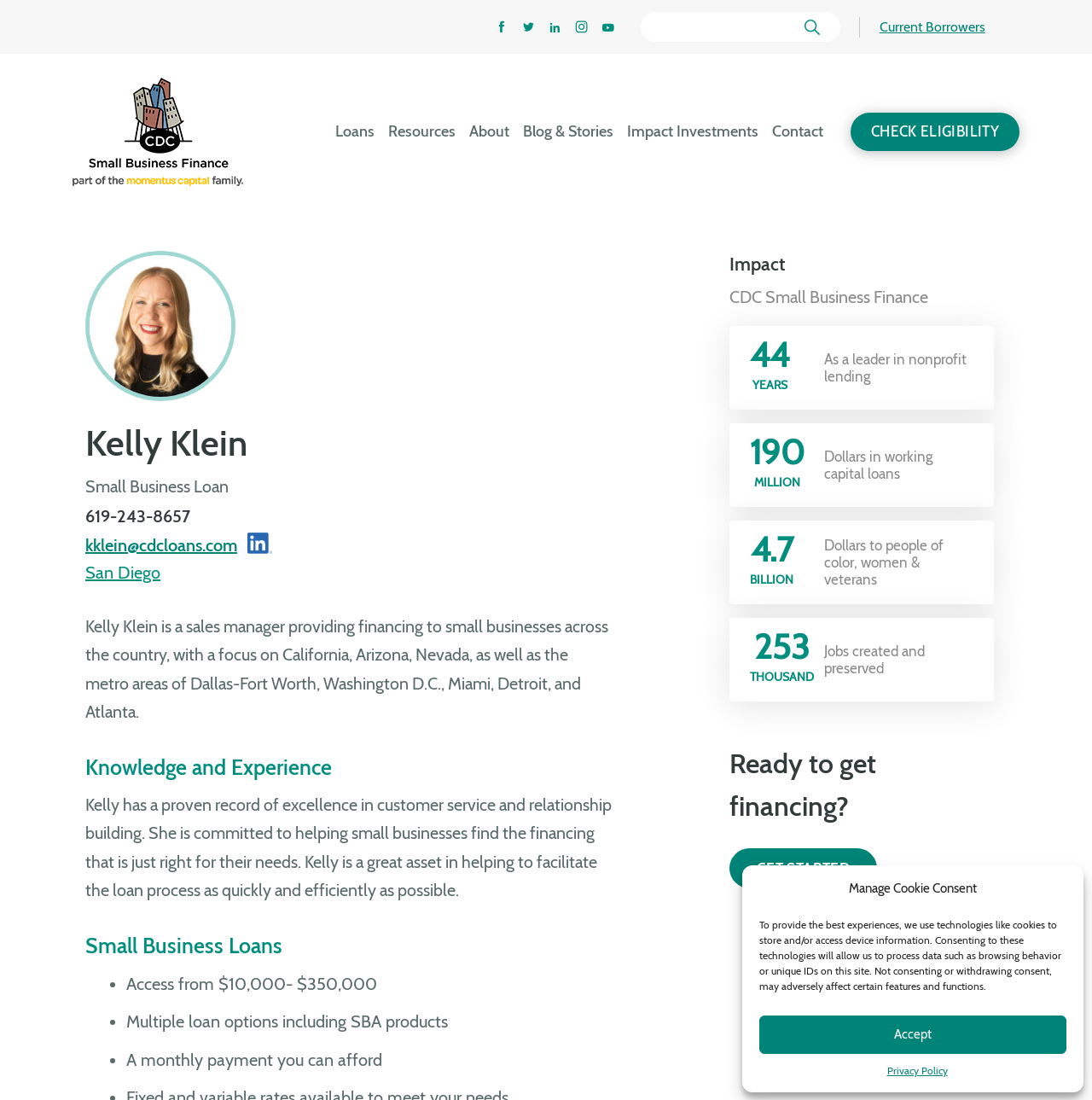Provide the bounding box for the UI element matching this description: "name="s"".

[0.587, 0.011, 0.769, 0.038]